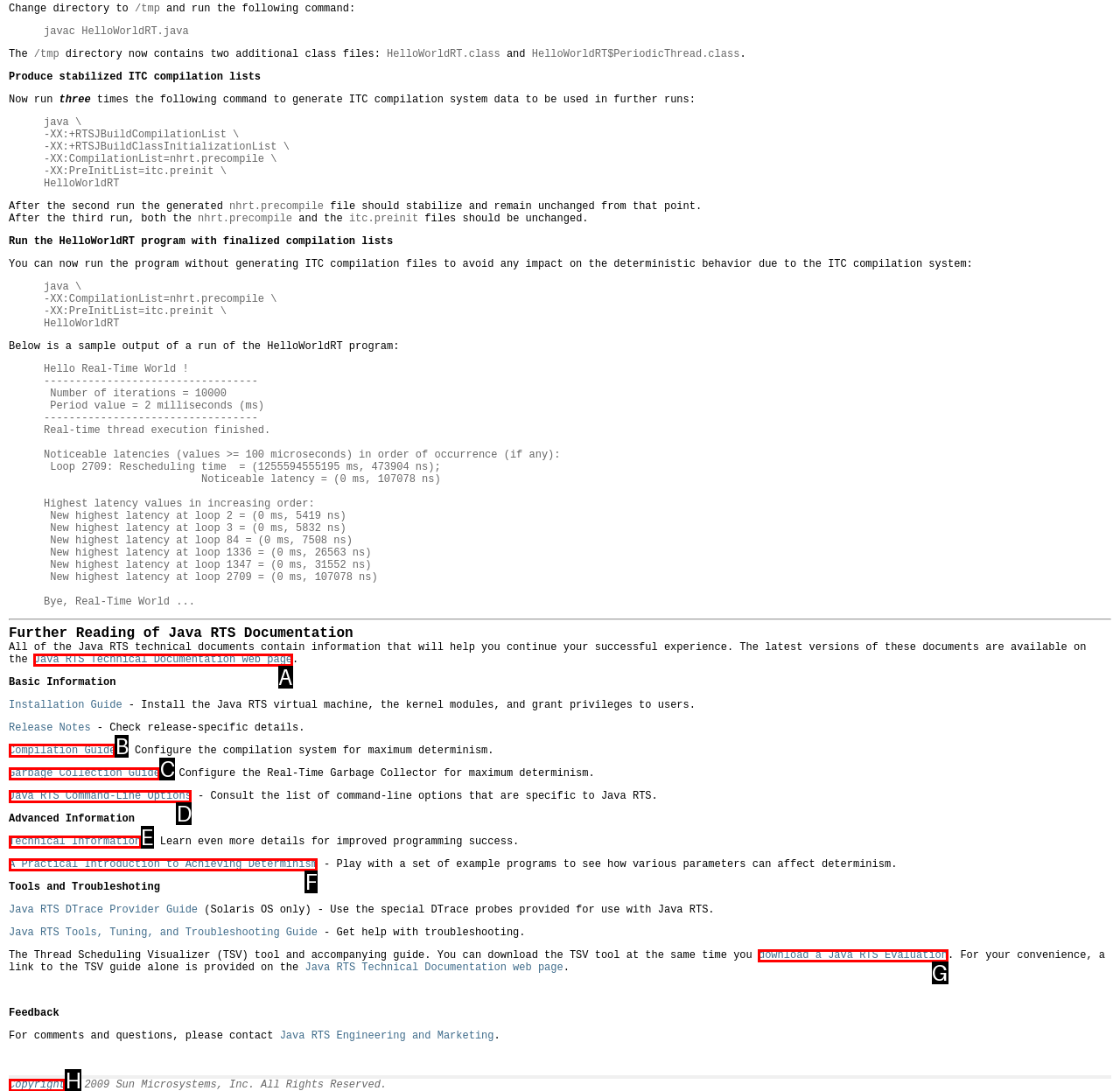Indicate which HTML element you need to click to complete the task: Click the 'Compilation Guide' link. Provide the letter of the selected option directly.

B